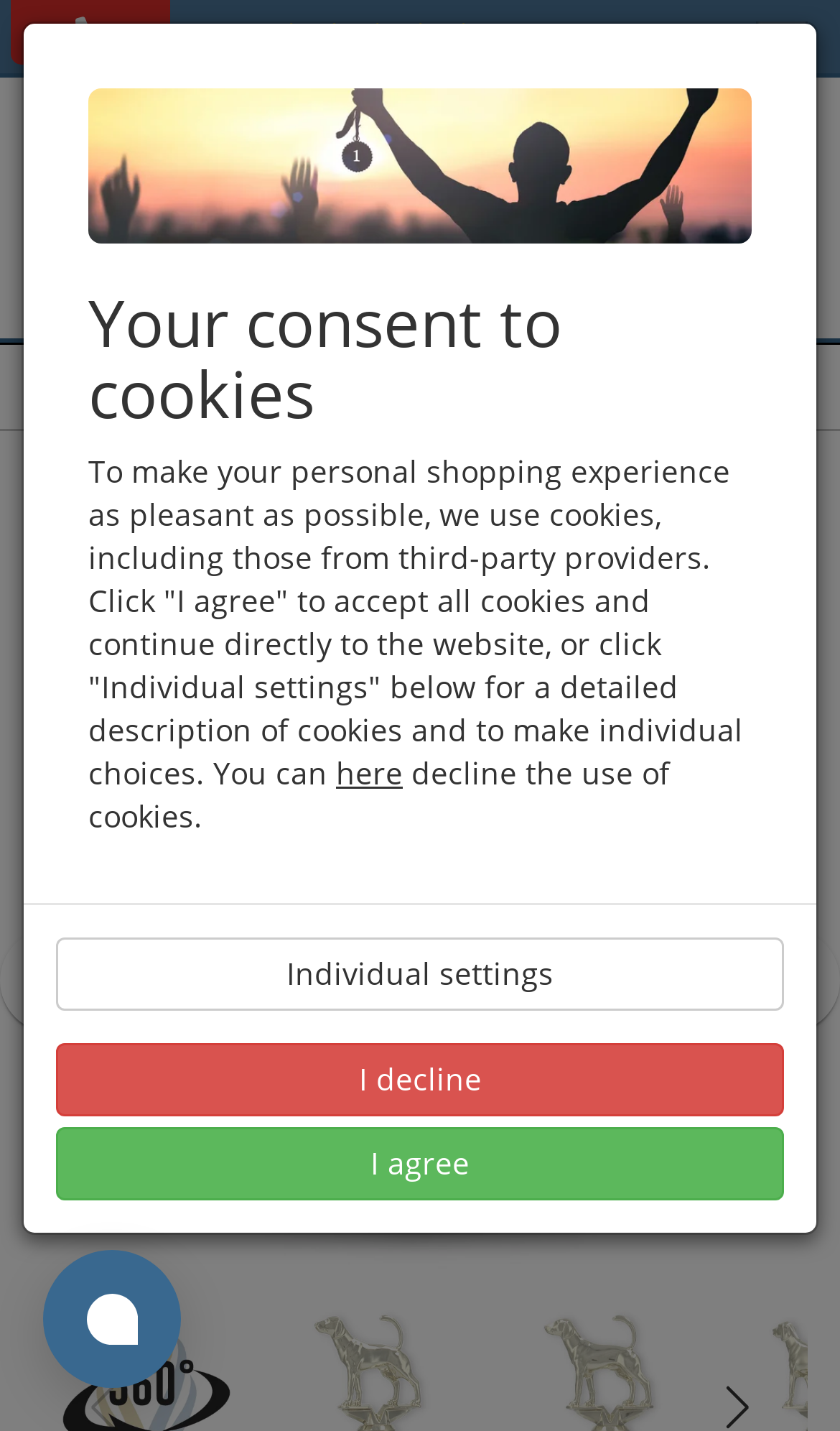Observe the image and answer the following question in detail: What is the shipment date?

The shipment date is mentioned on the webpage as '06/14/2024', which is displayed next to the text 'Shipment on'.